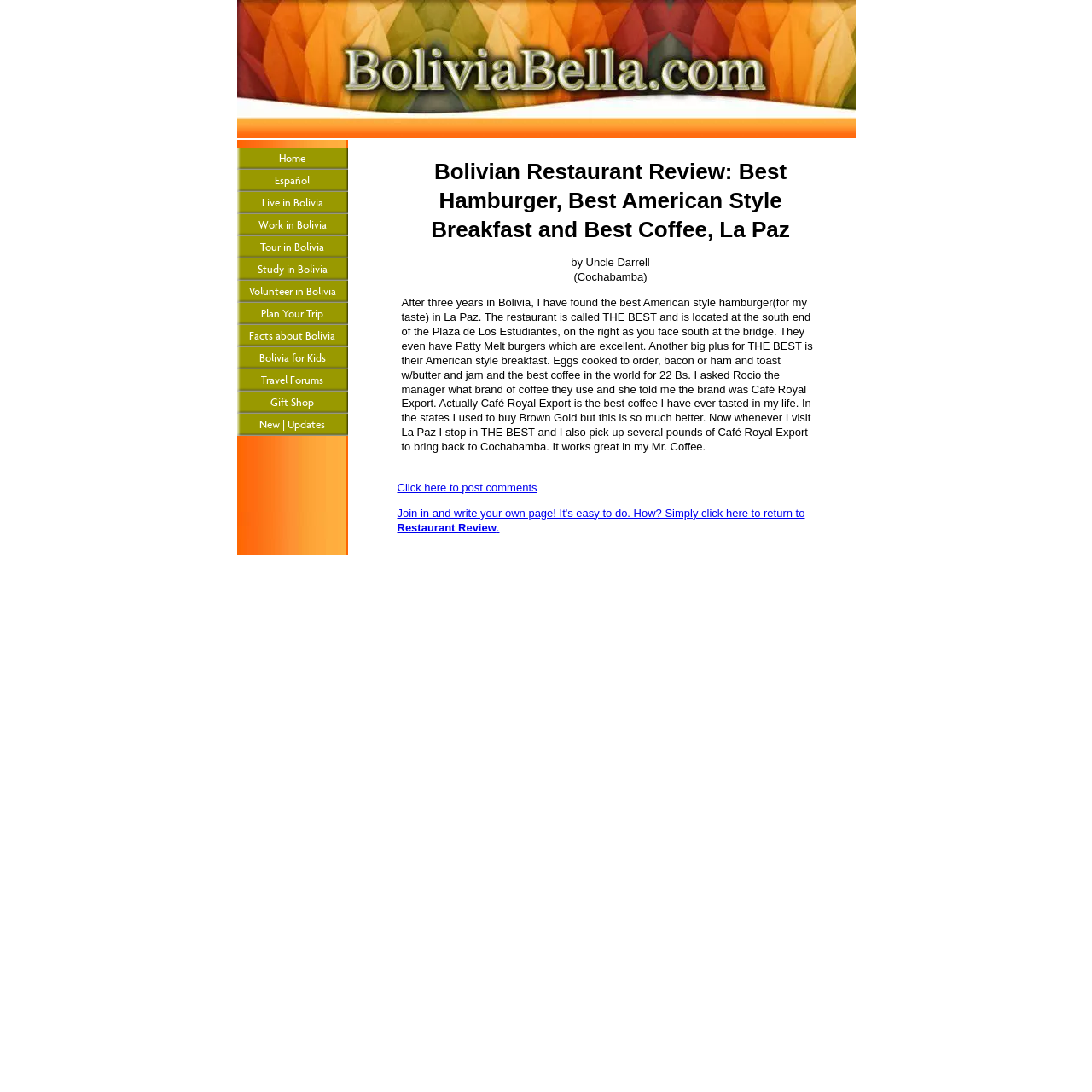Where is the author from?
Look at the screenshot and respond with a single word or phrase.

Cochabamba